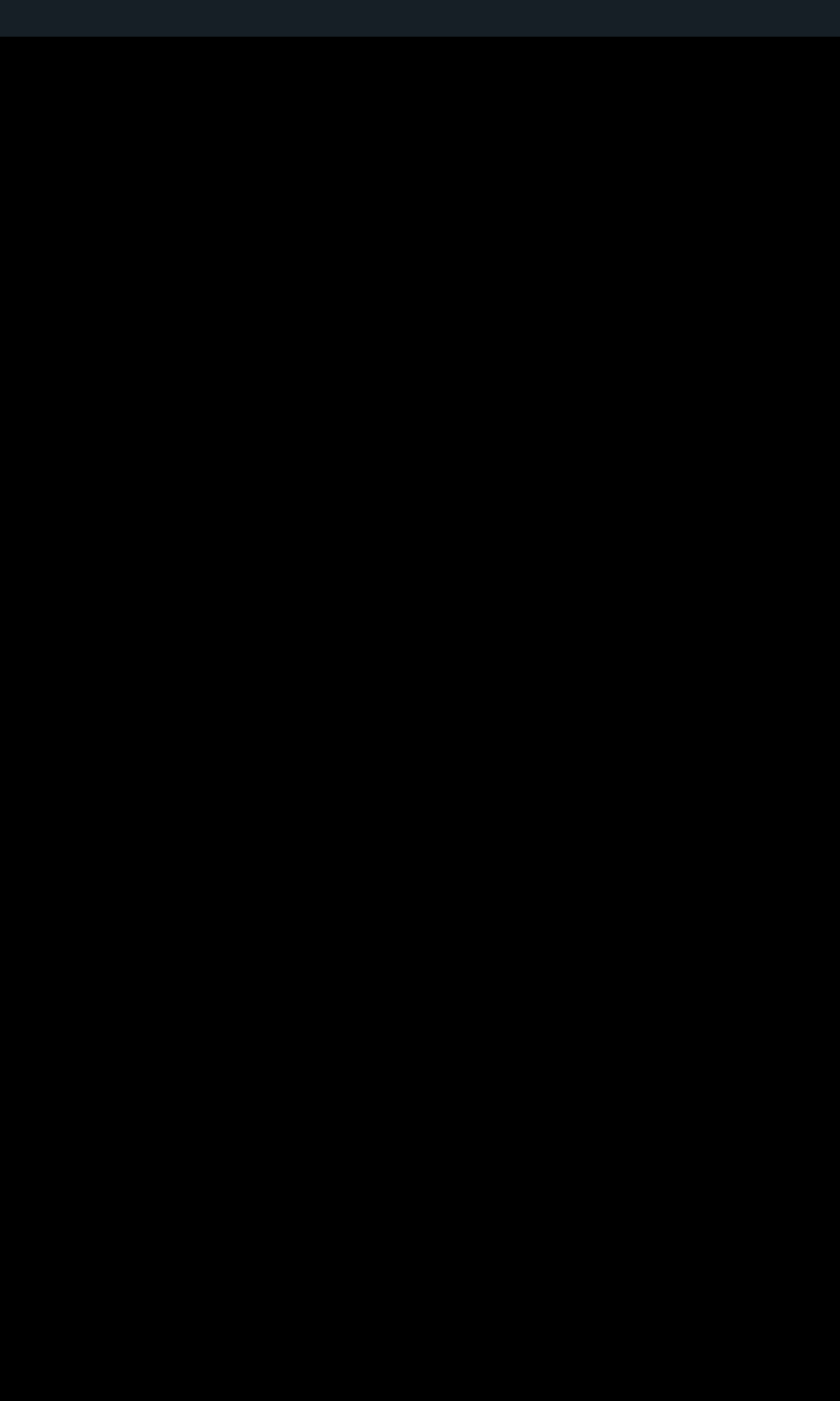Locate the bounding box coordinates of the element you need to click to accomplish the task described by this instruction: "Get answers to FAQs".

[0.038, 0.955, 0.962, 0.974]